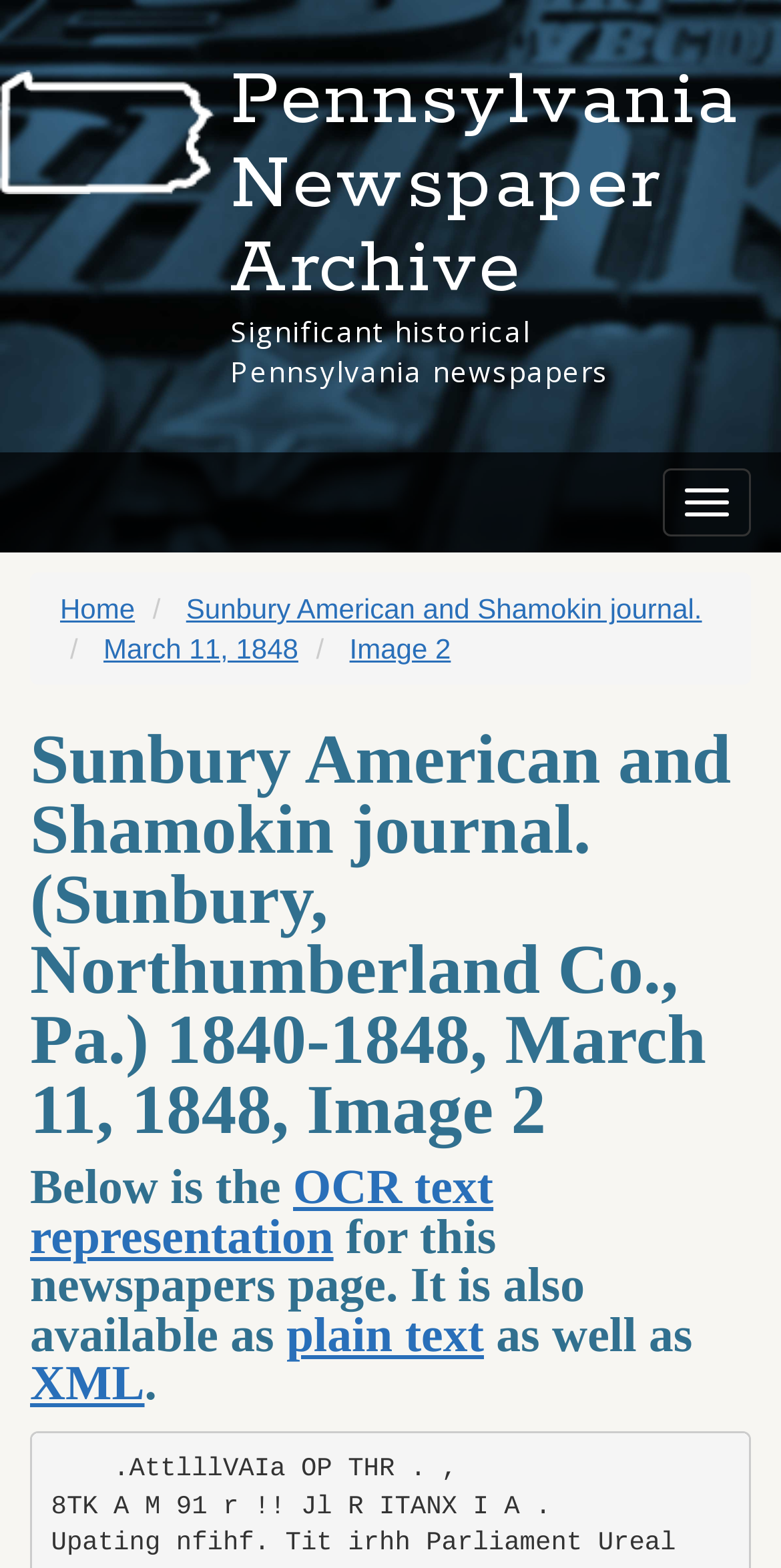Determine the bounding box coordinates of the clickable region to follow the instruction: "View March 11, 1848 issue".

[0.132, 0.403, 0.382, 0.424]